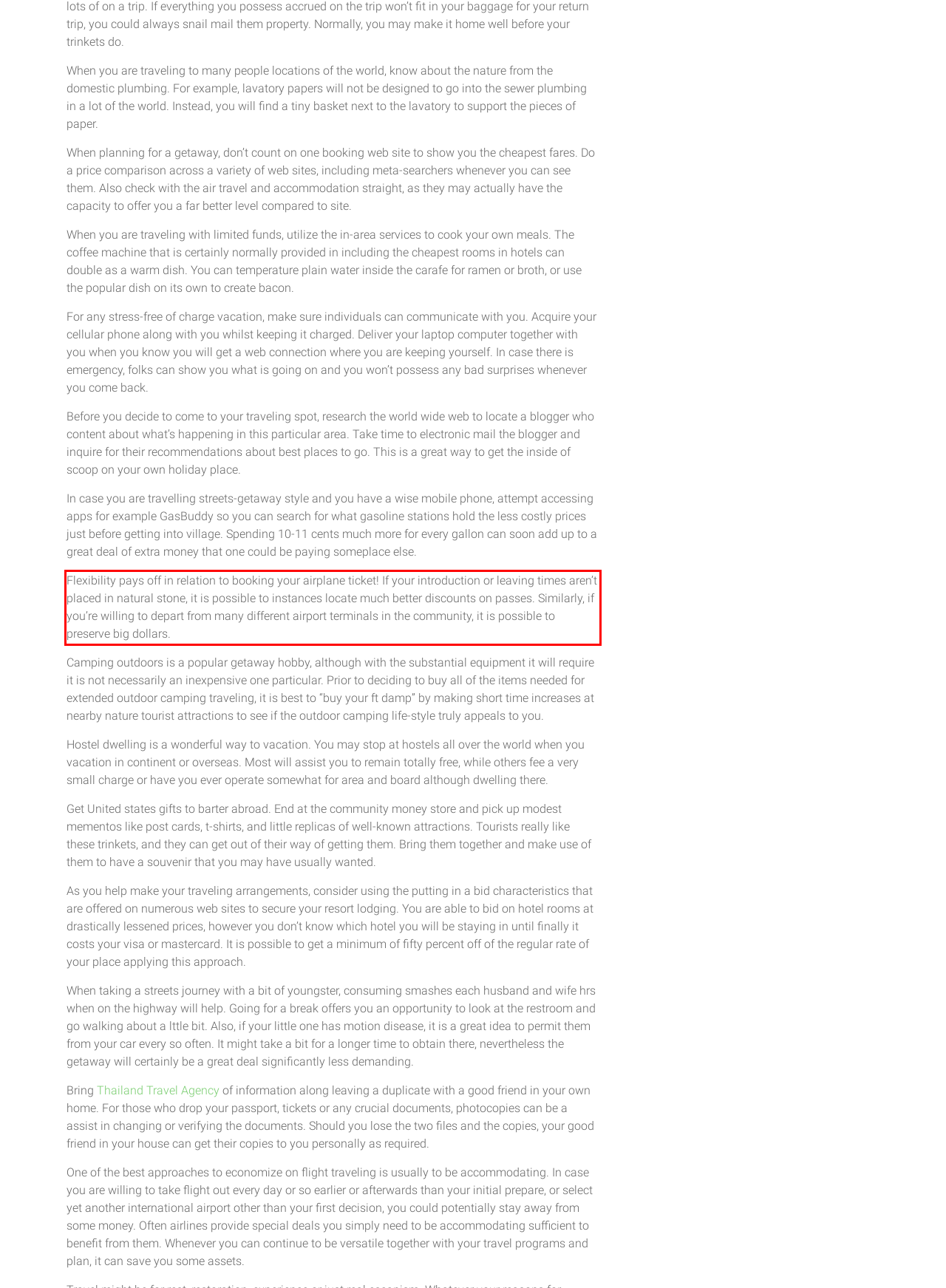Examine the screenshot of the webpage, locate the red bounding box, and perform OCR to extract the text contained within it.

Flexibility pays off in relation to booking your airplane ticket! If your introduction or leaving times aren’t placed in natural stone, it is possible to instances locate much better discounts on passes. Similarly, if you’re willing to depart from many different airport terminals in the community, it is possible to preserve big dollars.